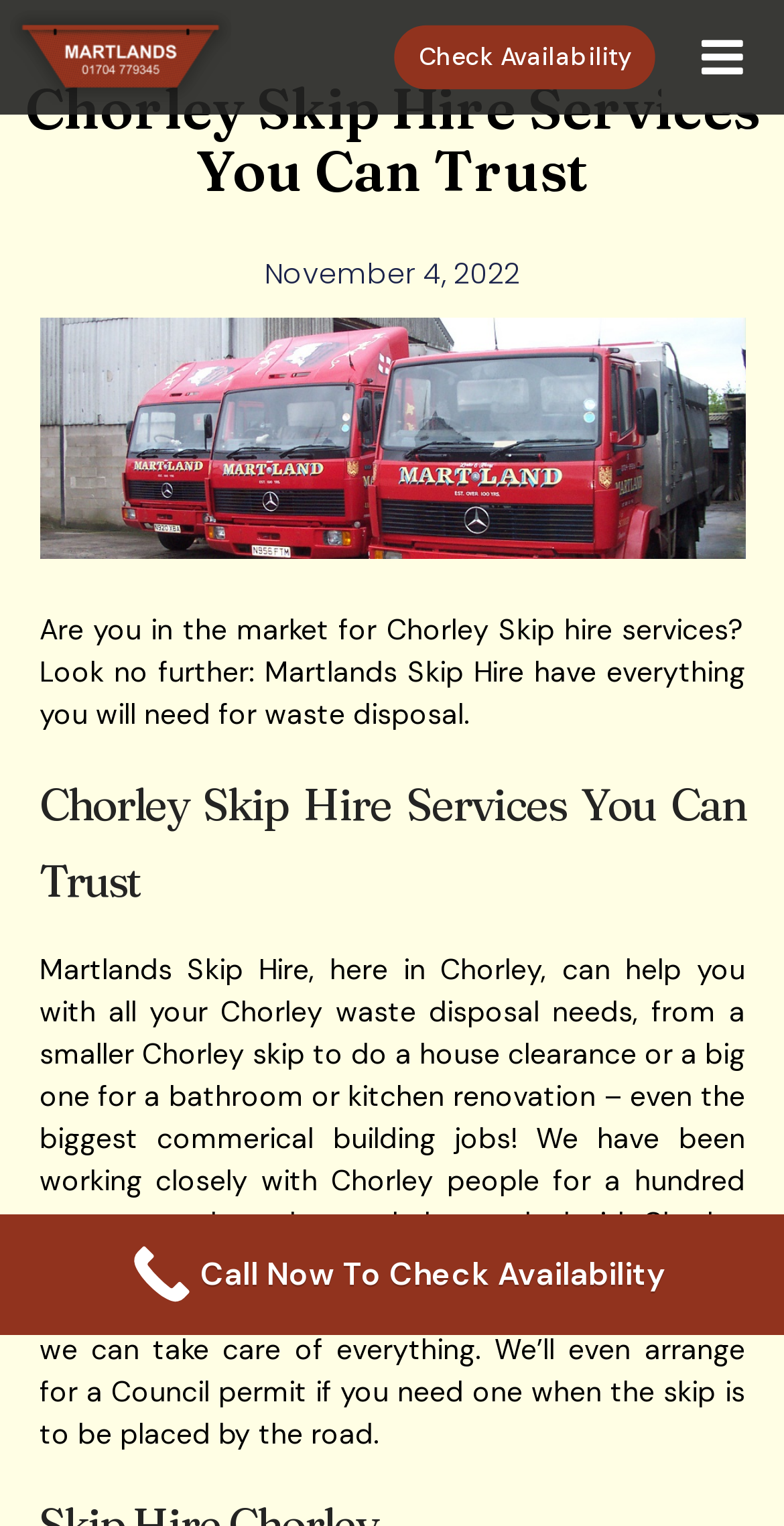What is the purpose of Martlands Skip Hire?
Answer the question with detailed information derived from the image.

I found the purpose of Martlands Skip Hire by reading the StaticText element that says 'Are you in the market for Chorley Skip hire services? Look no further: Martlands Skip Hire have everything you will need for waste disposal.' This indicates that the company provides waste disposal services.